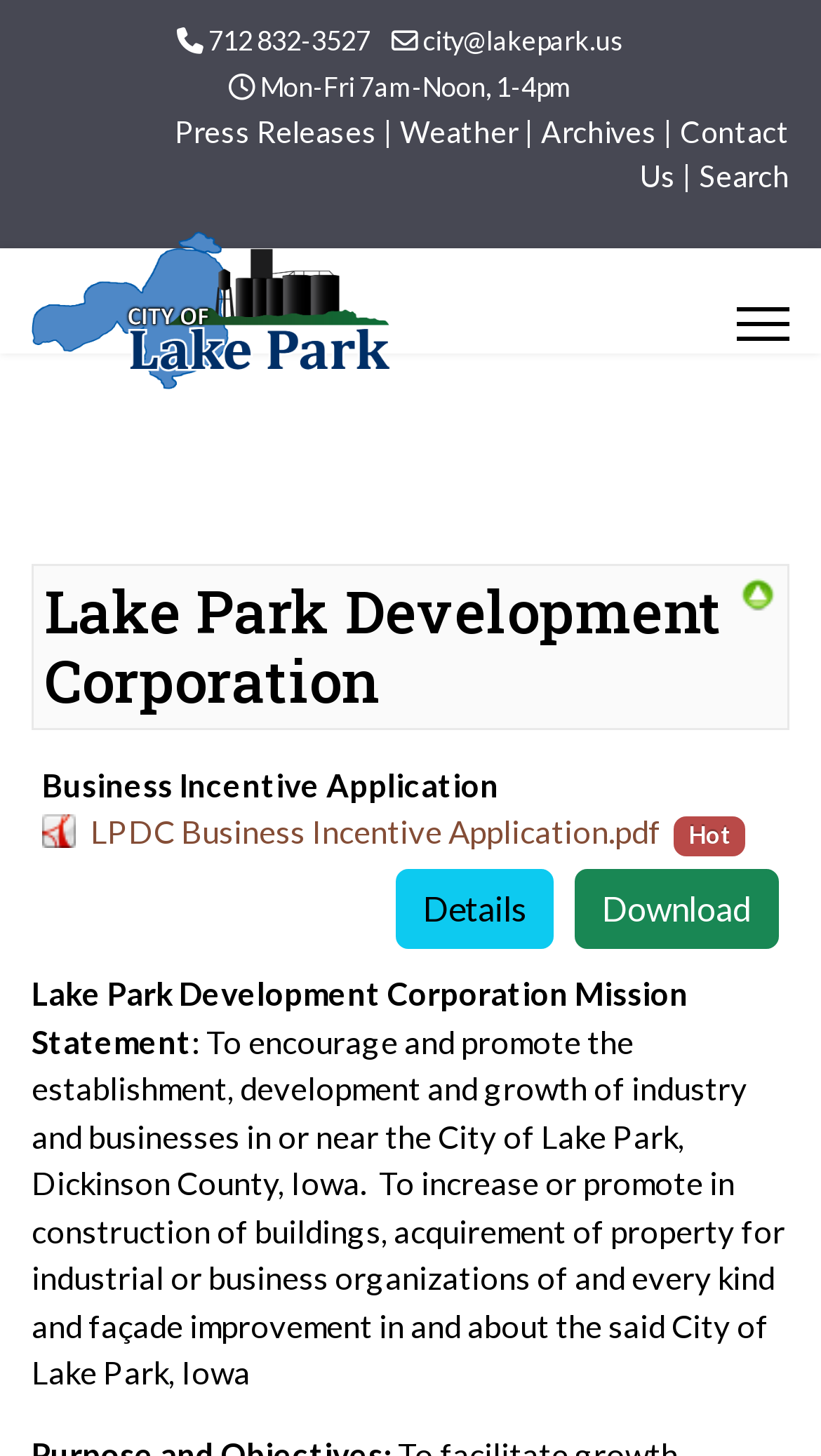Based on the image, please respond to the question with as much detail as possible:
What is the phone number of the City of Lake Park?

I found the phone number by looking at the link element with the text '712 832-3527' which is located at the top of the page.